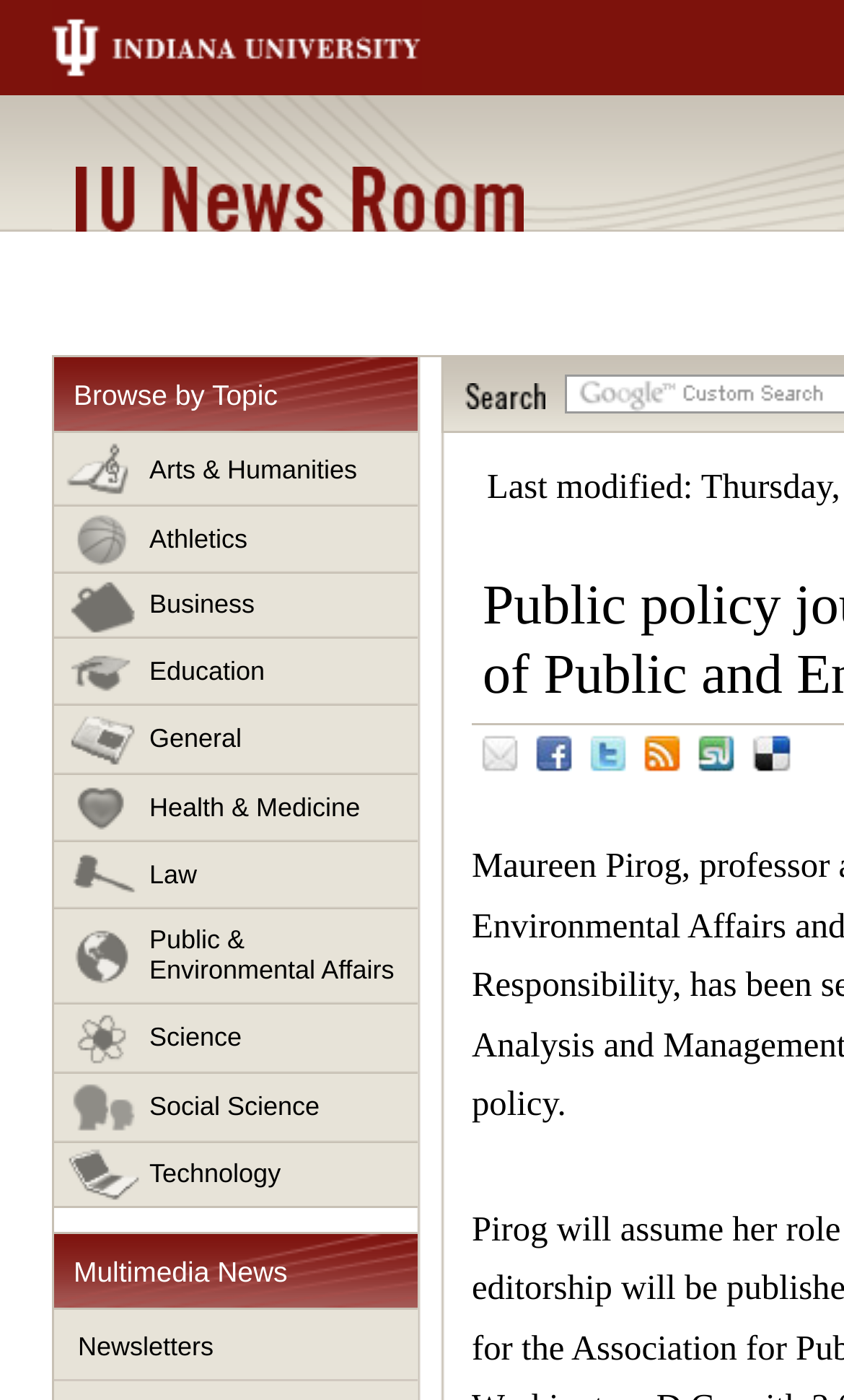Using the webpage screenshot and the element description Public & Environmental Affairs, determine the bounding box coordinates. Specify the coordinates in the format (top-left x, top-left y, bottom-right x, bottom-right y) with values ranging from 0 to 1.

[0.064, 0.649, 0.495, 0.718]